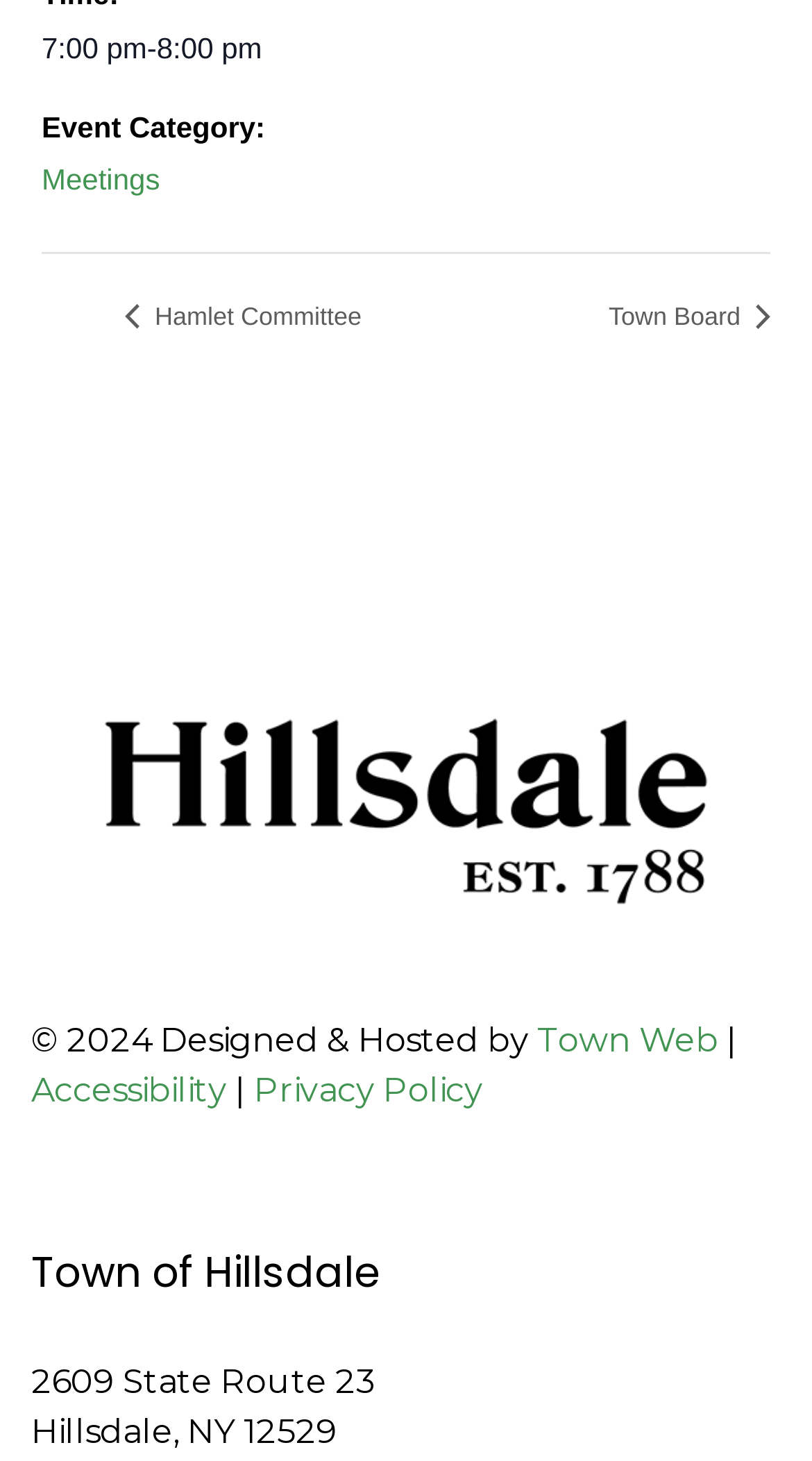Give a one-word or short phrase answer to this question: 
What is the address of the town?

2609 State Route 23